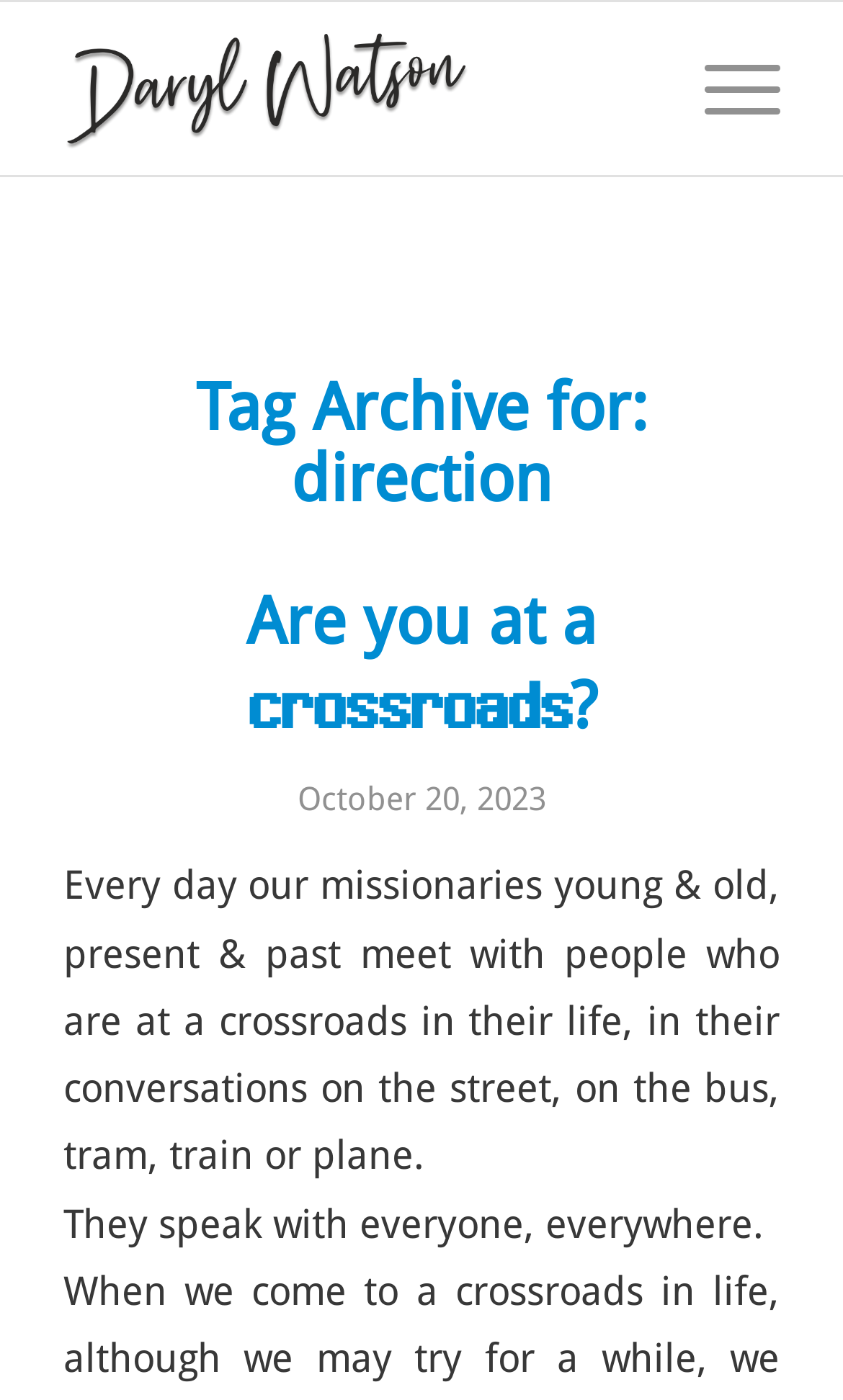Based on the element description: "Are you at a 𝐜𝐫𝐨𝐬𝐬𝐫𝐨𝐚𝐝𝐬?", identify the bounding box coordinates for this UI element. The coordinates must be four float numbers between 0 and 1, listed as [left, top, right, bottom].

[0.291, 0.417, 0.709, 0.531]